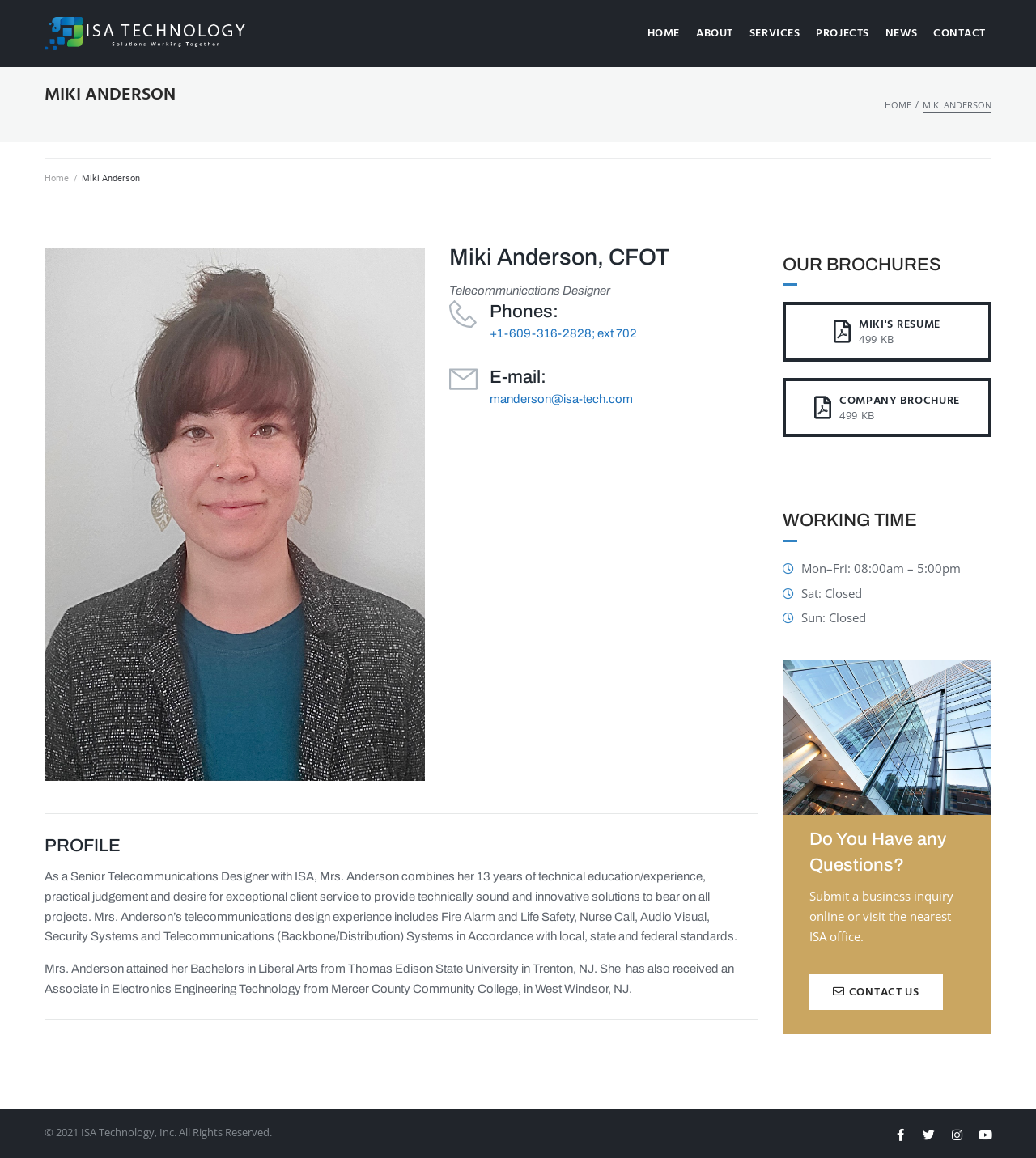Identify the bounding box coordinates of the section that should be clicked to achieve the task described: "Download Miki's resume".

[0.755, 0.261, 0.957, 0.312]